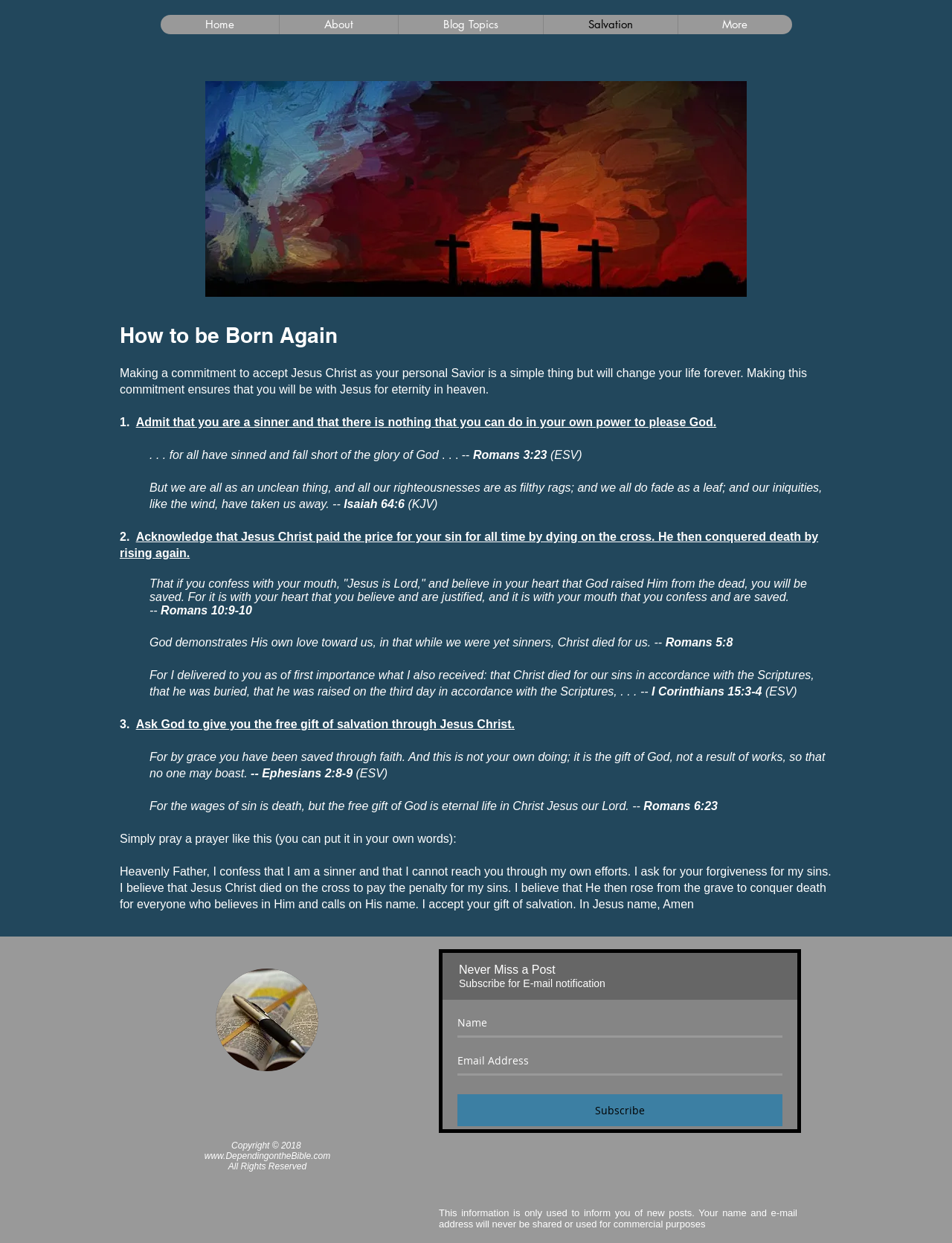Can you provide the bounding box coordinates for the element that should be clicked to implement the instruction: "Enter your name in the input field"?

[0.48, 0.812, 0.822, 0.835]